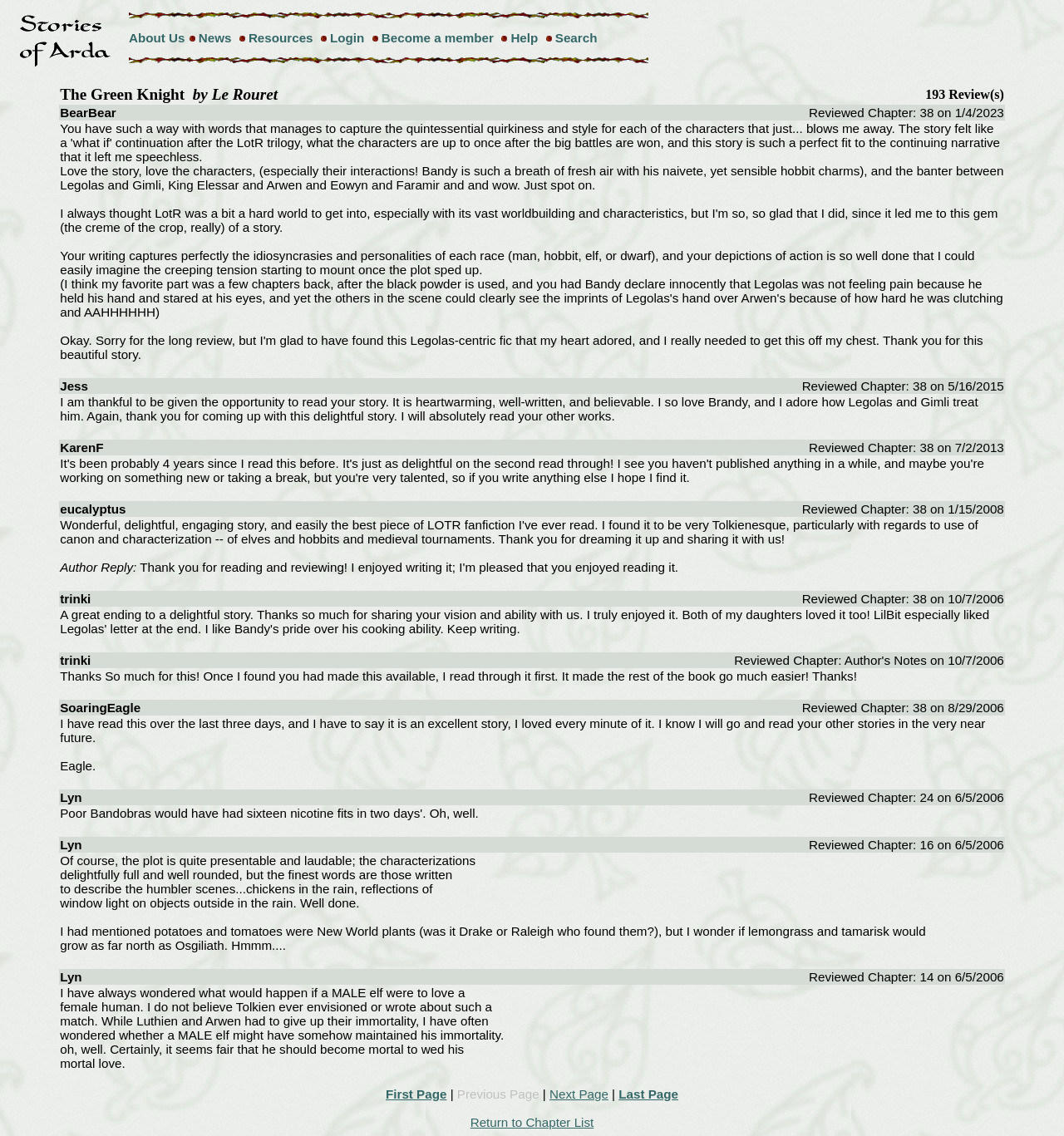Identify the bounding box coordinates of the section to be clicked to complete the task described by the following instruction: "View the reviews of the story". The coordinates should be four float numbers between 0 and 1, formatted as [left, top, right, bottom].

[0.056, 0.106, 0.944, 0.319]